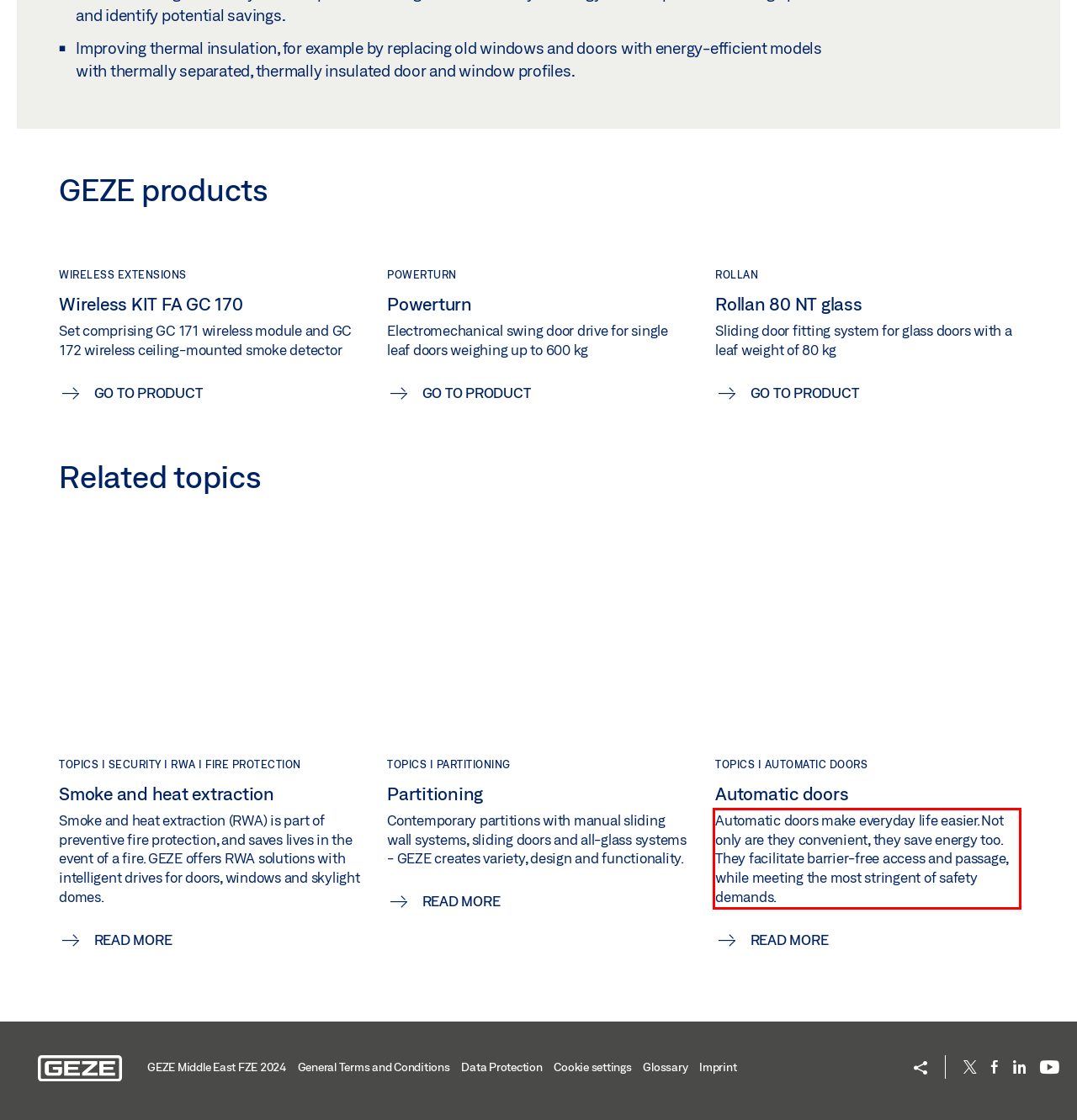Please perform OCR on the UI element surrounded by the red bounding box in the given webpage screenshot and extract its text content.

Automatic doors make everyday life easier. Not only are they convenient, they save energy too. They facilitate barrier-free access and passage, while meeting the most stringent of safety demands.